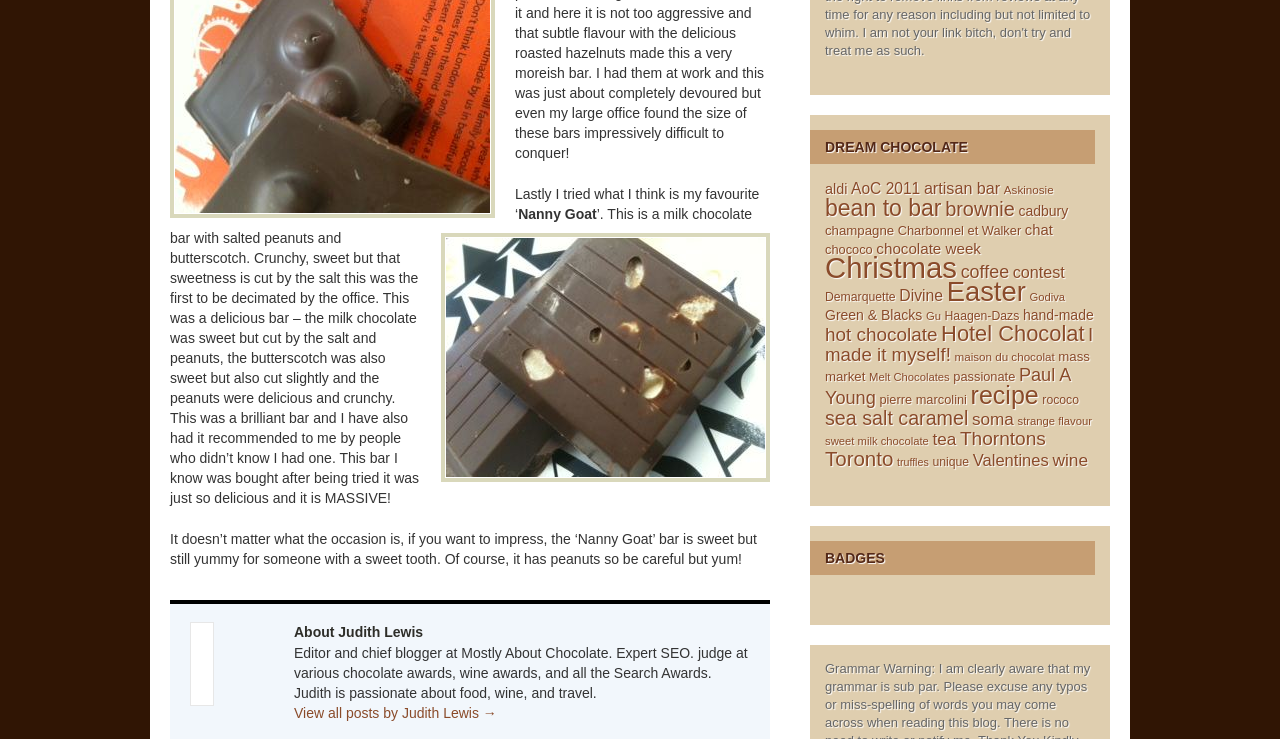What is the occasion for which the 'Nanny Goat' bar is recommended?
Provide a fully detailed and comprehensive answer to the question.

The review text states that 'It doesn’t matter what the occasion is, if you want to impress, the ‘Nanny Goat’ bar is sweet but still yummy for someone with a sweet tooth.', implying that the 'Nanny Goat' bar is suitable for any occasion.